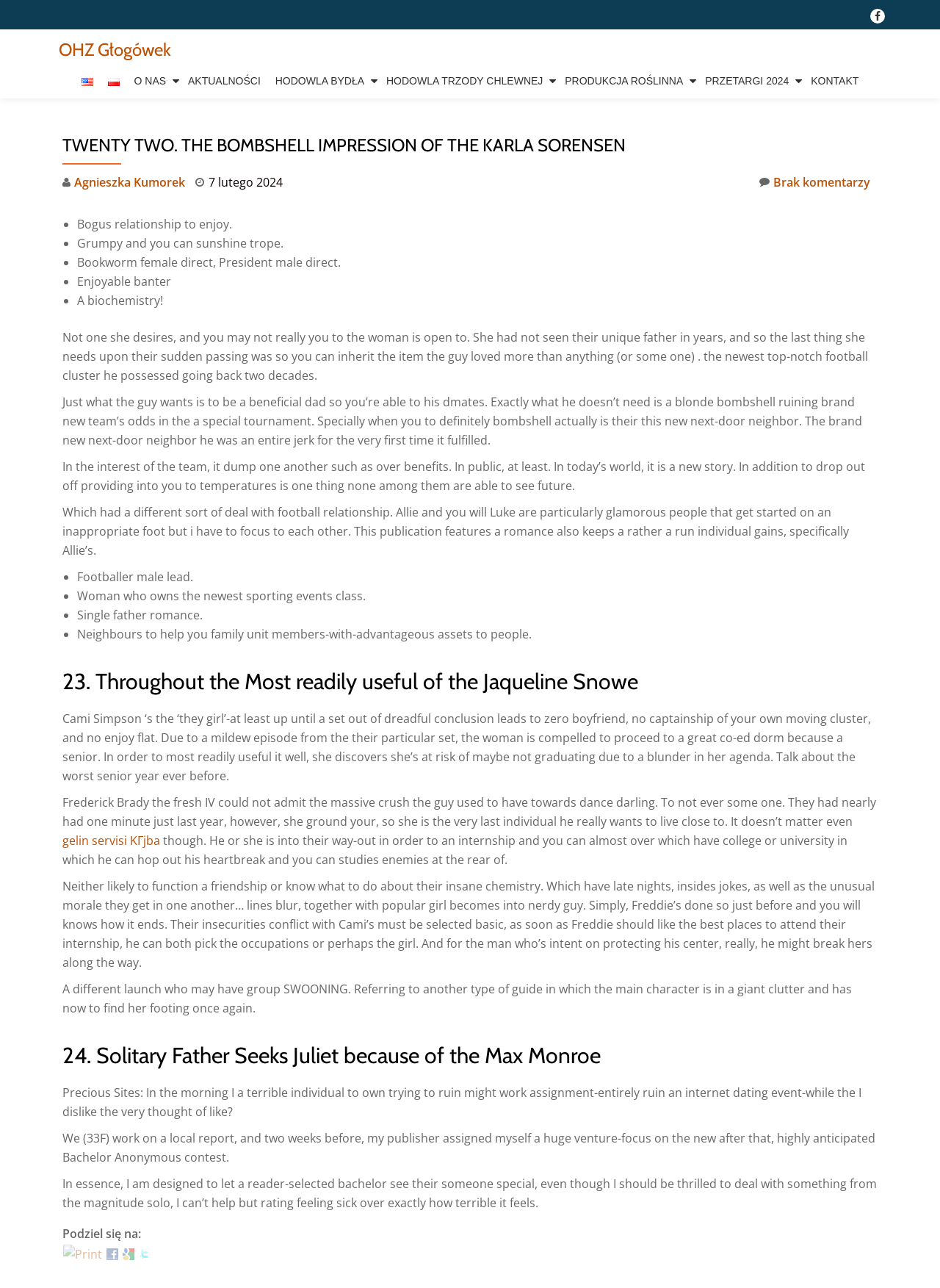Identify the bounding box coordinates of the section that should be clicked to achieve the task described: "View the contact us page".

None